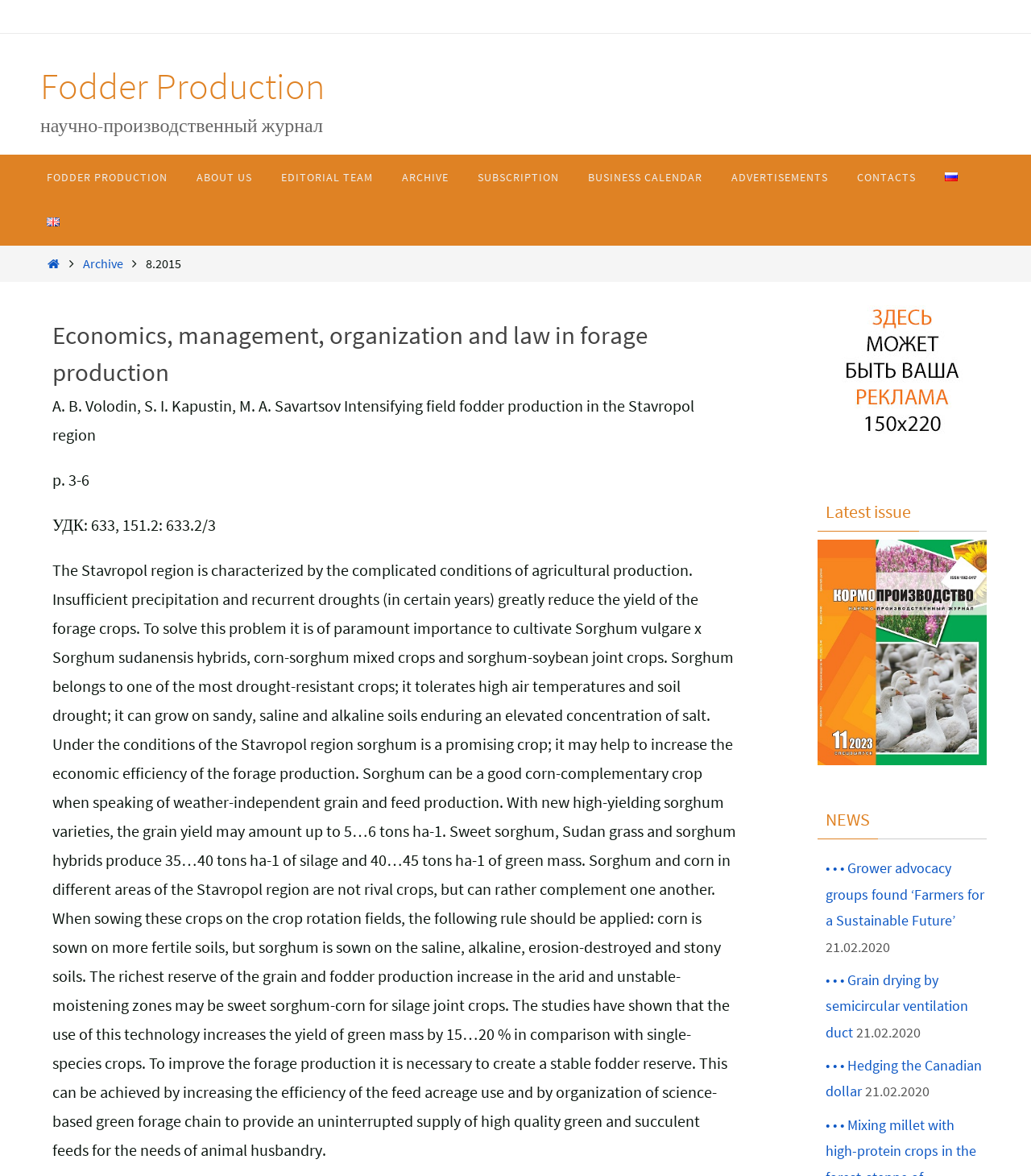Can you identify the bounding box coordinates of the clickable region needed to carry out this instruction: 'View important Copyright information'? The coordinates should be four float numbers within the range of 0 to 1, stated as [left, top, right, bottom].

None